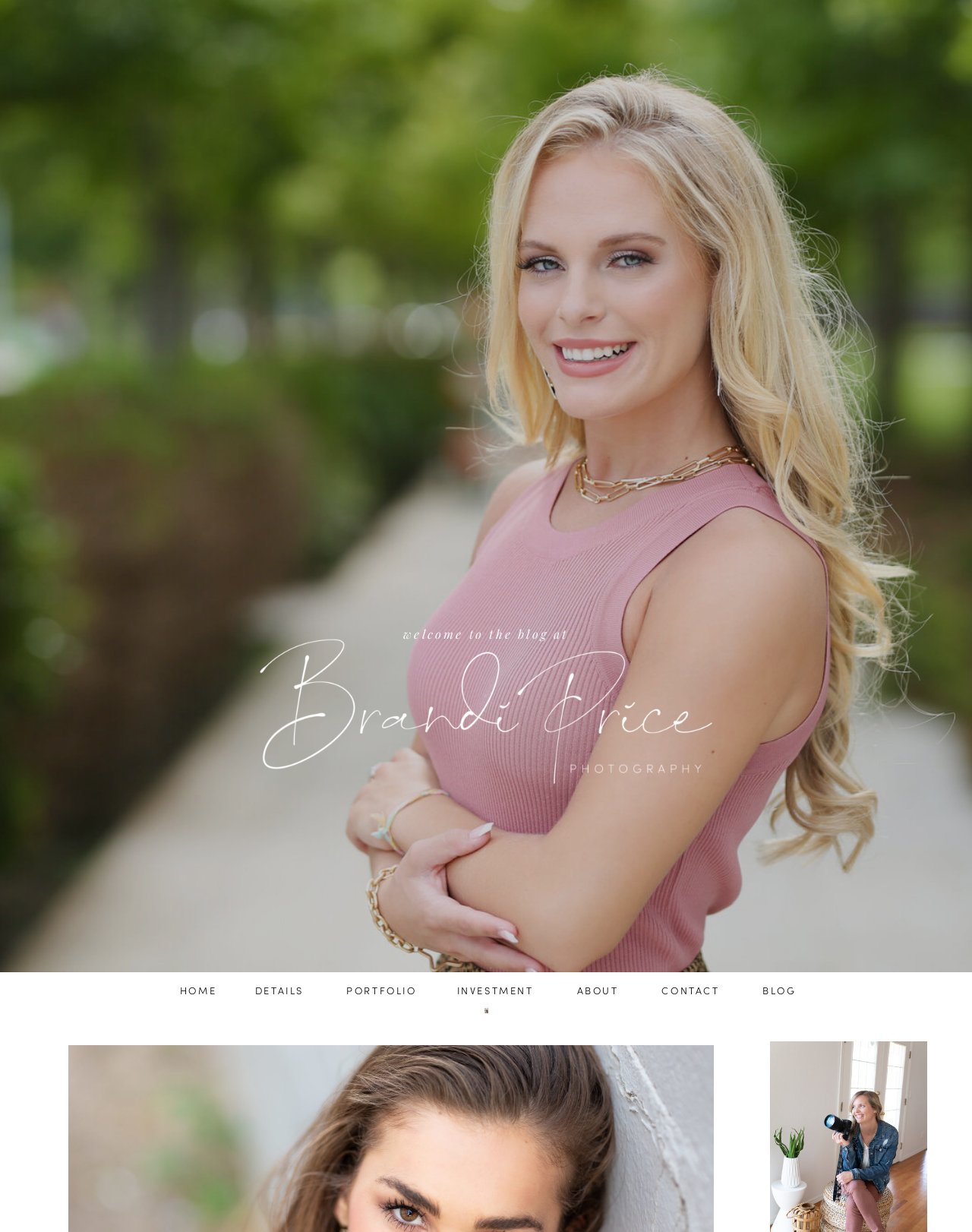How many navigation links are there?
Answer the question in as much detail as possible.

I counted the number of links in the navigation menu, which are HOME, DETAILS, INVESTMENT, PORTFOLIO, ABOUT, CONTACT, and BLOG, totaling 7 links.